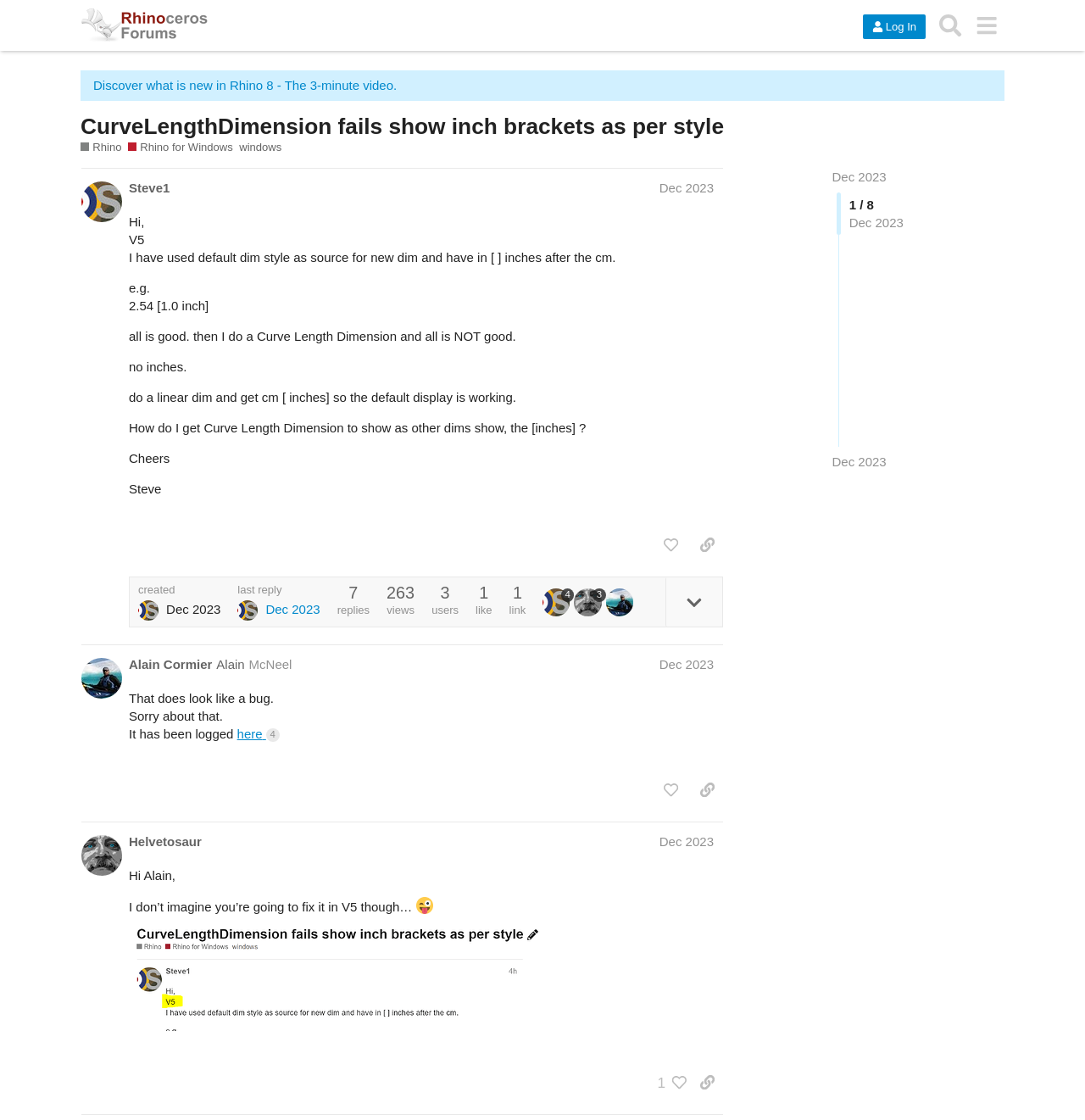How many views are there for the post by Steve1? From the image, respond with a single word or brief phrase.

263